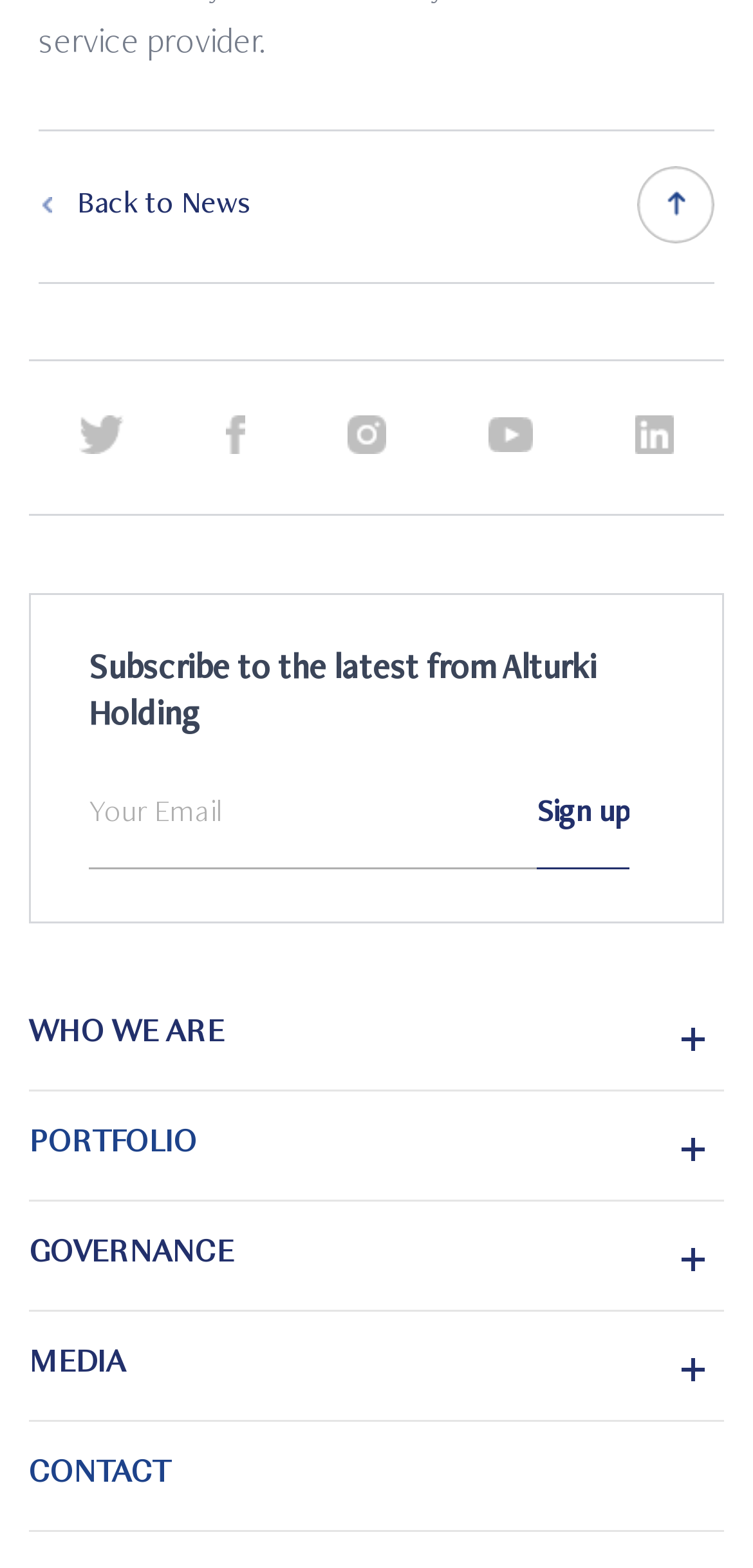Please reply to the following question using a single word or phrase: 
How many links are under 'PORTFOLIO'?

1